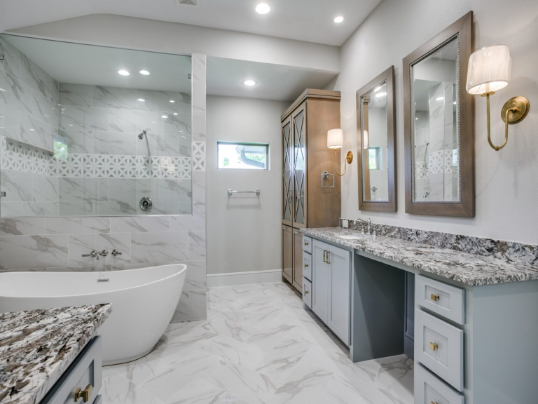Describe all the visual components present in the image.

The image showcases a beautifully designed bathroom featuring modern, elegant fixtures and finishes. The space includes a spacious freestanding bathtub positioned against a stylish glass-tiled shower with intricate designs. Bright LED lighting enhances the room, creating a warm and inviting atmosphere. The countertops are adorned with striking granite, complementing the soft-hued cabinetry. Mirrored vanities with decorative frames add a sense of luxury, while the large-format tiles on the floor contribute to a contemporary aesthetic. 

This bathroom exemplifies the craftsmanship and attention to detail synonymous with custom home building, specifically highlighting the quality work by Desco Fine Homes, an award-winning builder known for their remarkable designs in the Dallas area, including neighborhoods like Lakewood and the M-Streets.